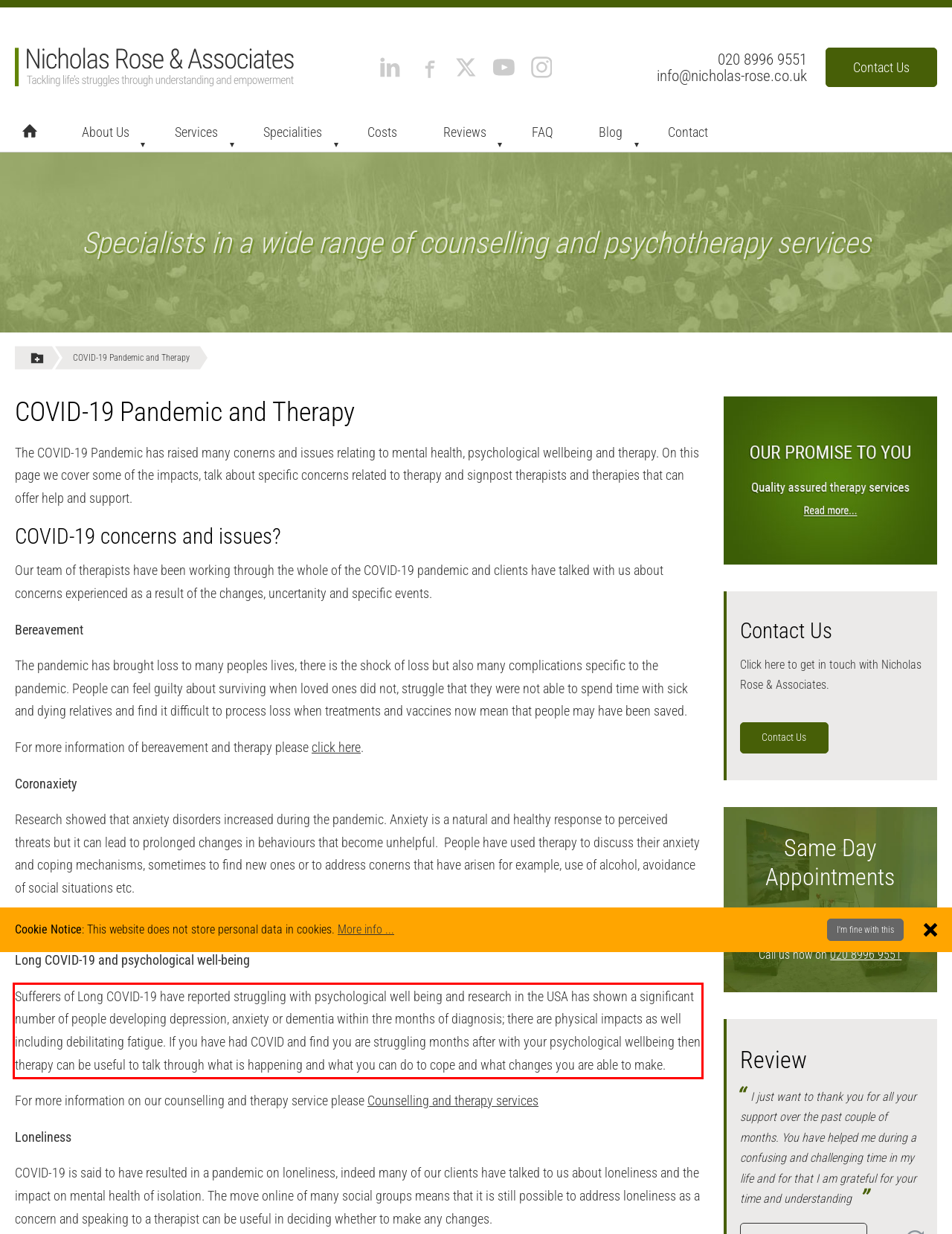By examining the provided screenshot of a webpage, recognize the text within the red bounding box and generate its text content.

Sufferers of Long COVID-19 have reported struggling with psychological well being and research in the USA has shown a significant number of people developing depression, anxiety or dementia within thre months of diagnosis; there are physical impacts as well including debilitating fatigue. If you have had COVID and find you are struggling months after with your psychological wellbeing then therapy can be useful to talk through what is happening and what you can do to cope and what changes you are able to make.